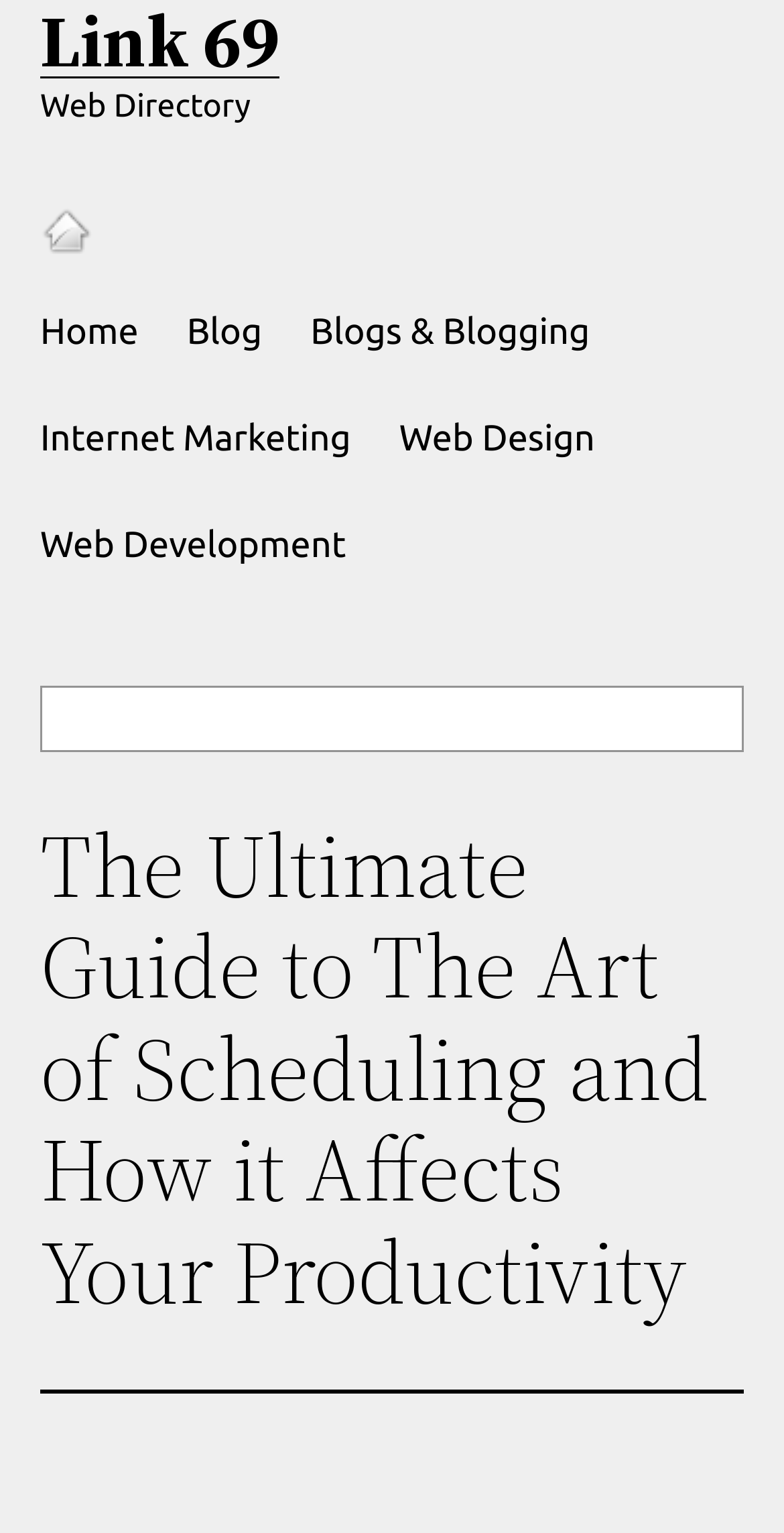Please determine the bounding box coordinates for the element with the description: "Blogs & Blogging".

[0.396, 0.198, 0.752, 0.236]